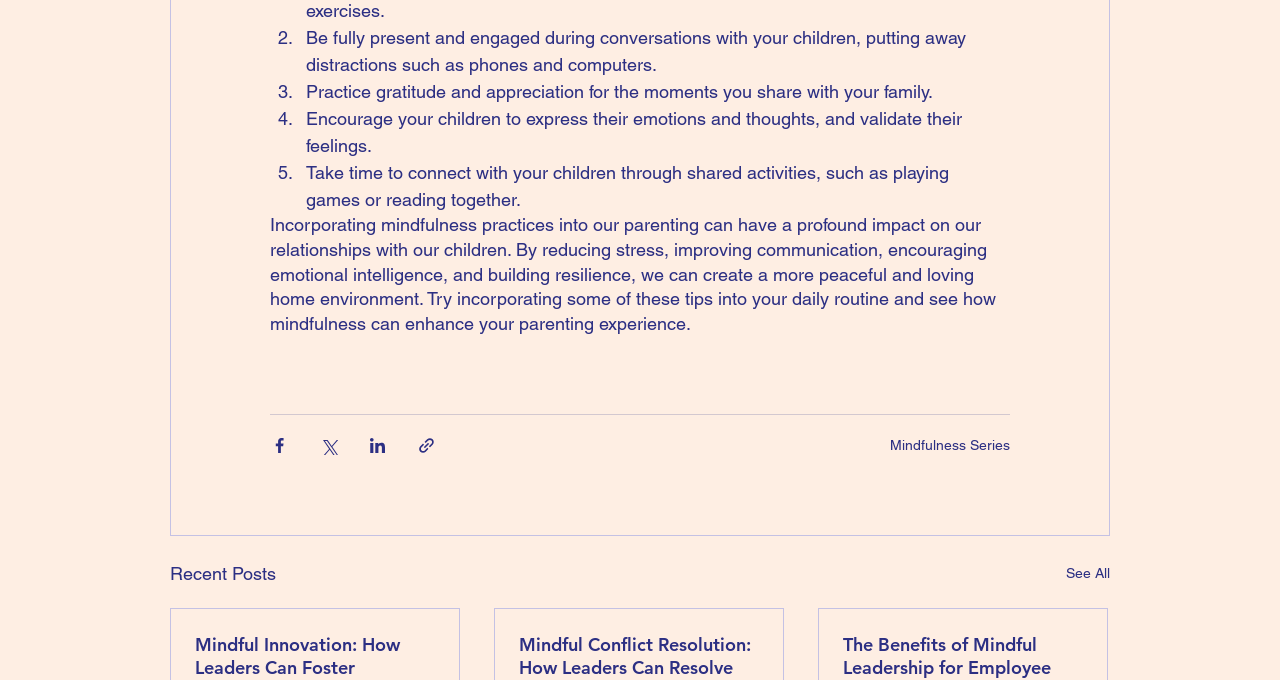Please determine the bounding box coordinates, formatted as (top-left x, top-left y, bottom-right x, bottom-right y), with all values as floating point numbers between 0 and 1. Identify the bounding box of the region described as: See All

[0.833, 0.822, 0.867, 0.865]